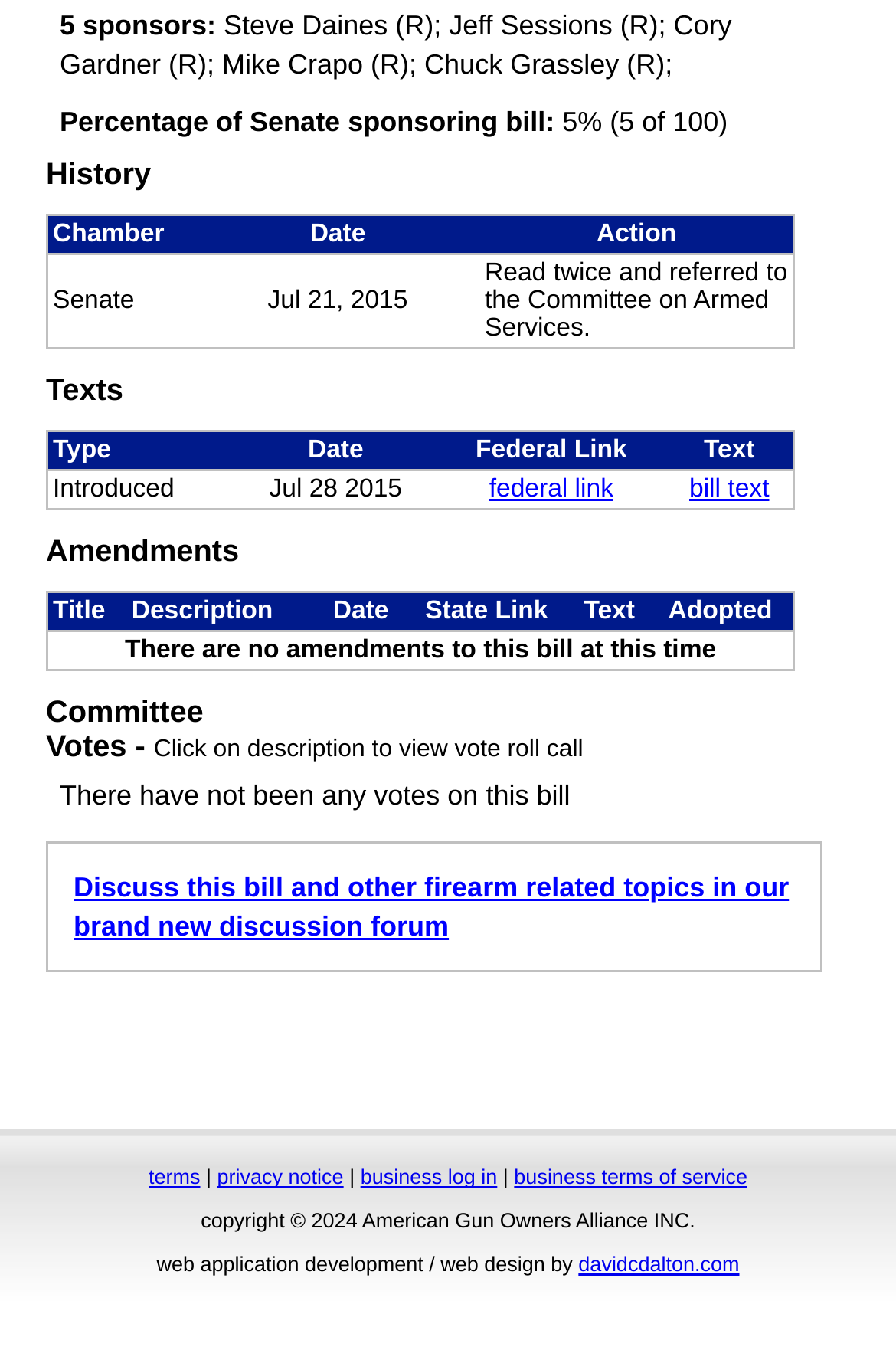Determine the bounding box for the UI element that matches this description: "terms".

[0.166, 0.866, 0.224, 0.883]